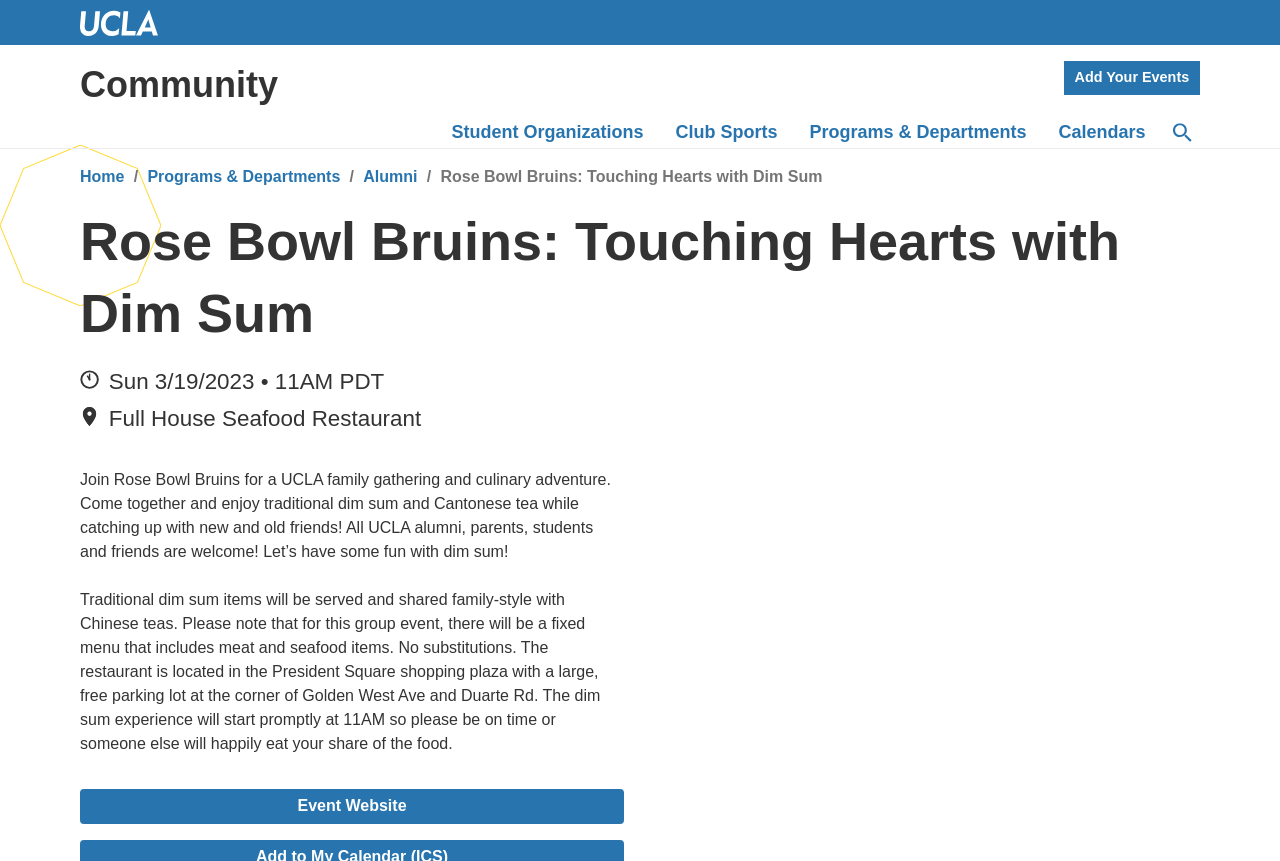Where is the event located?
Please use the image to provide an in-depth answer to the question.

I found the event location by looking at the static text element that says 'Full House Seafood Restaurant' which is located below the event date and time.